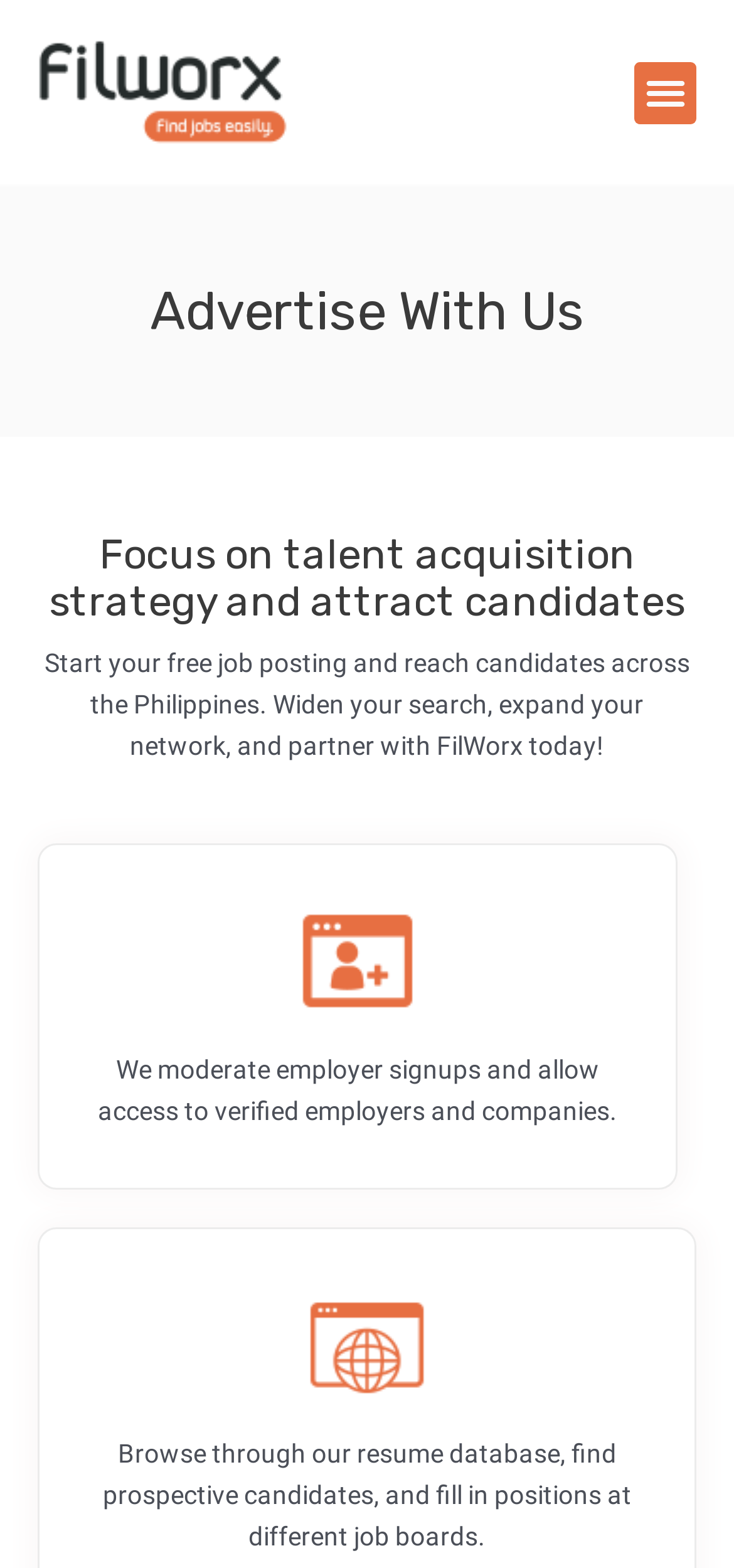Provide the bounding box coordinates of the HTML element described by the text: "Menu".

[0.864, 0.039, 0.949, 0.079]